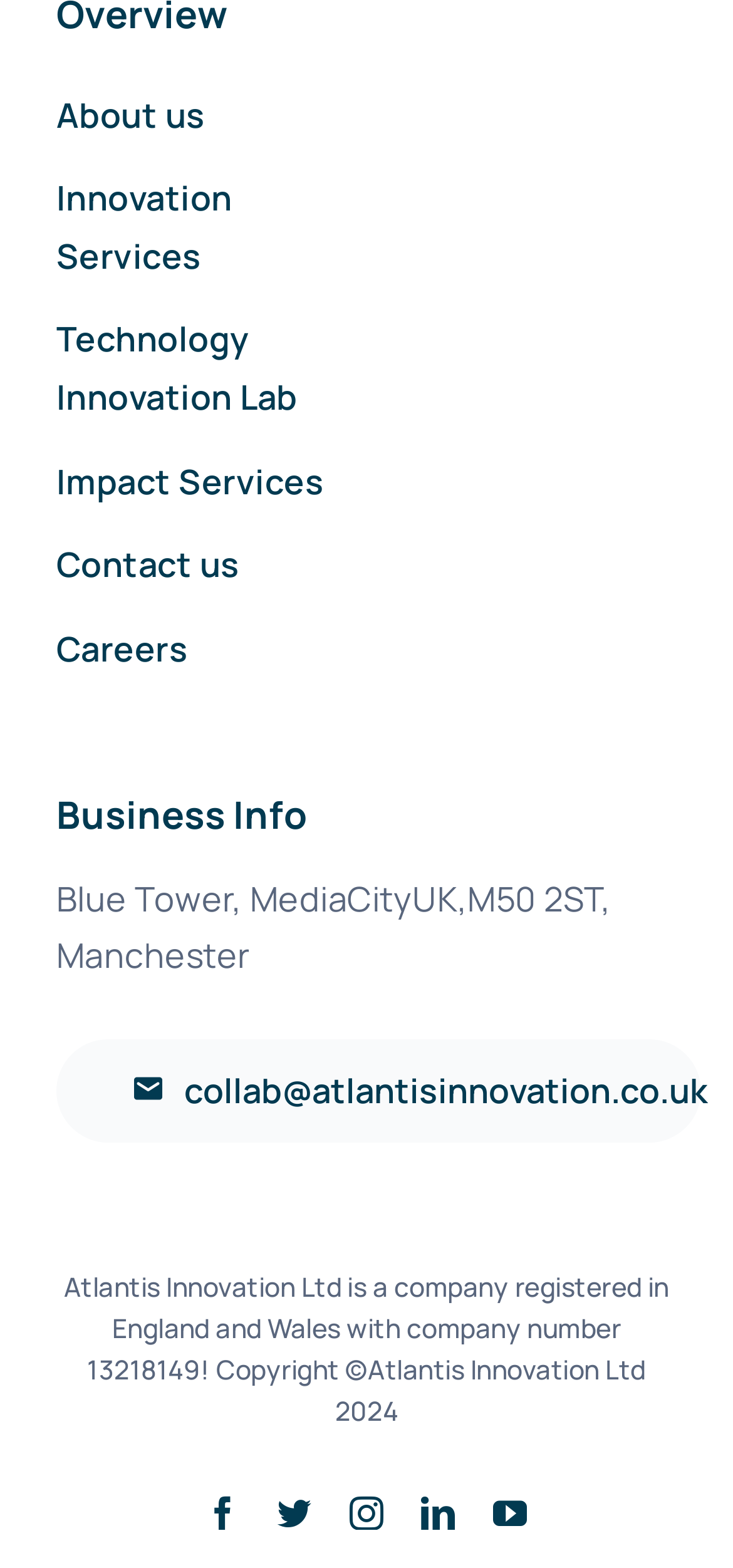Please pinpoint the bounding box coordinates for the region I should click to adhere to this instruction: "Click About us".

[0.077, 0.055, 0.458, 0.094]